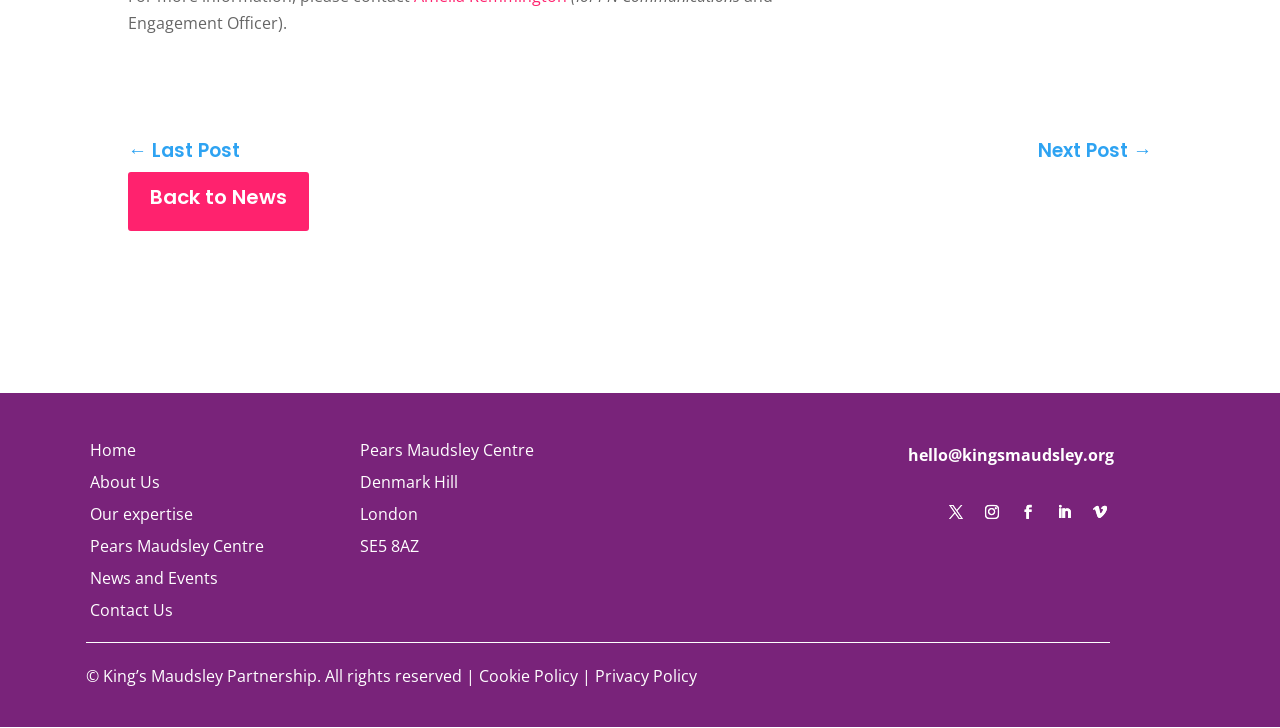What are the social media links available?
Using the image as a reference, give a one-word or short phrase answer.

Five social media links